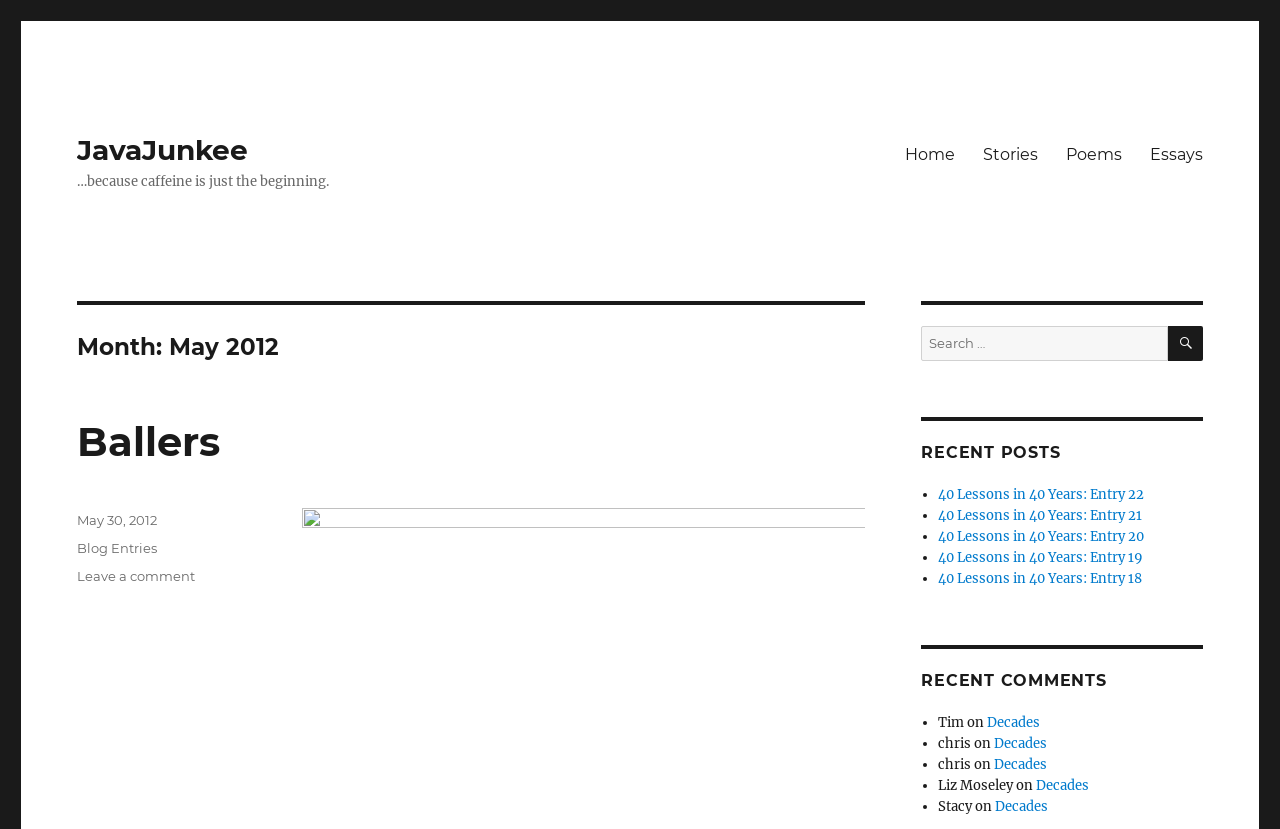Please identify the bounding box coordinates of the area I need to click to accomplish the following instruction: "Read the 'Ballers' post".

[0.06, 0.503, 0.172, 0.562]